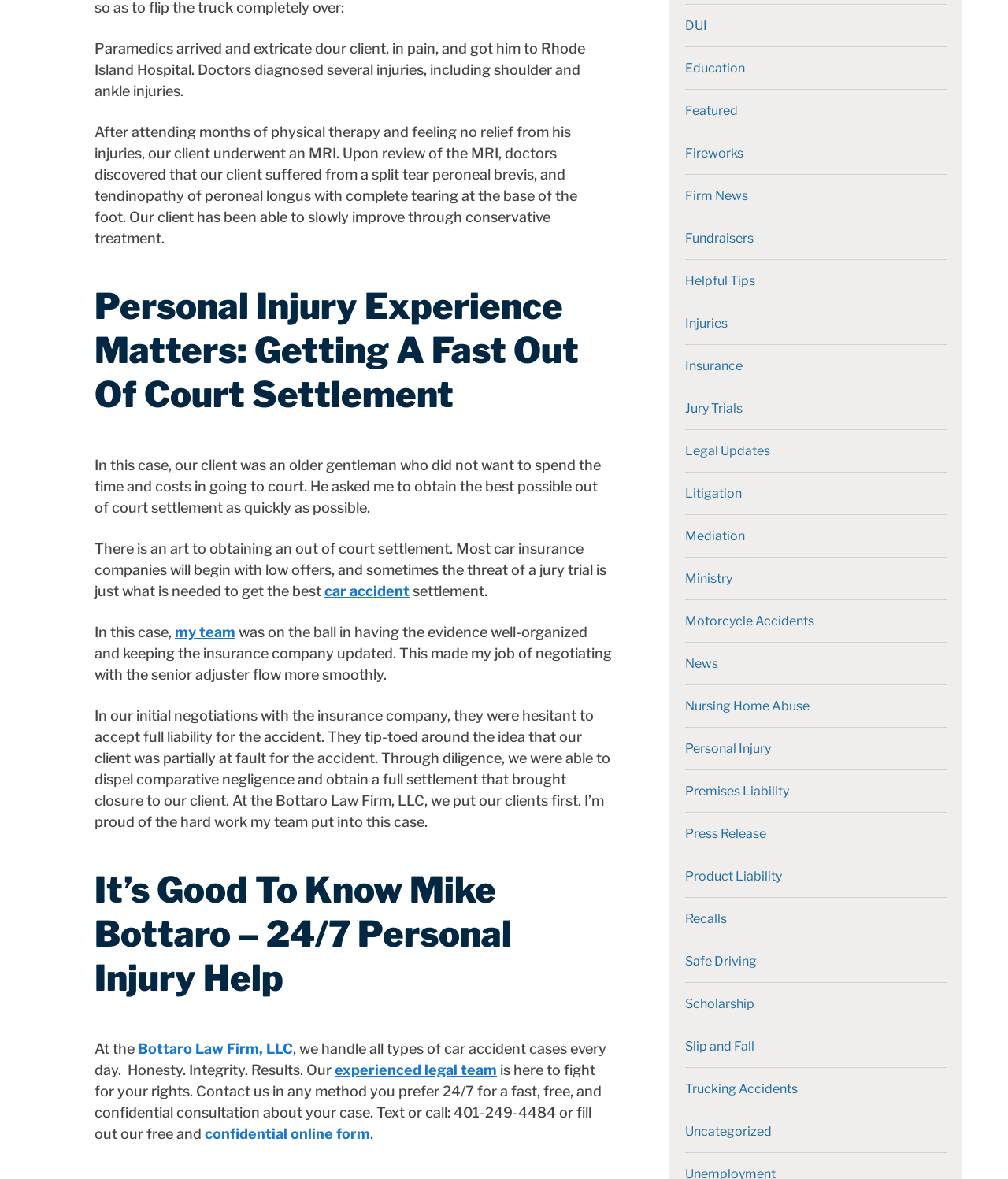What is the location of the hospital mentioned in the webpage?
Please respond to the question with a detailed and thorough explanation.

The webpage mentions that the paramedics took the client to Rhode Island Hospital, which indicates that the hospital is located in Rhode Island.